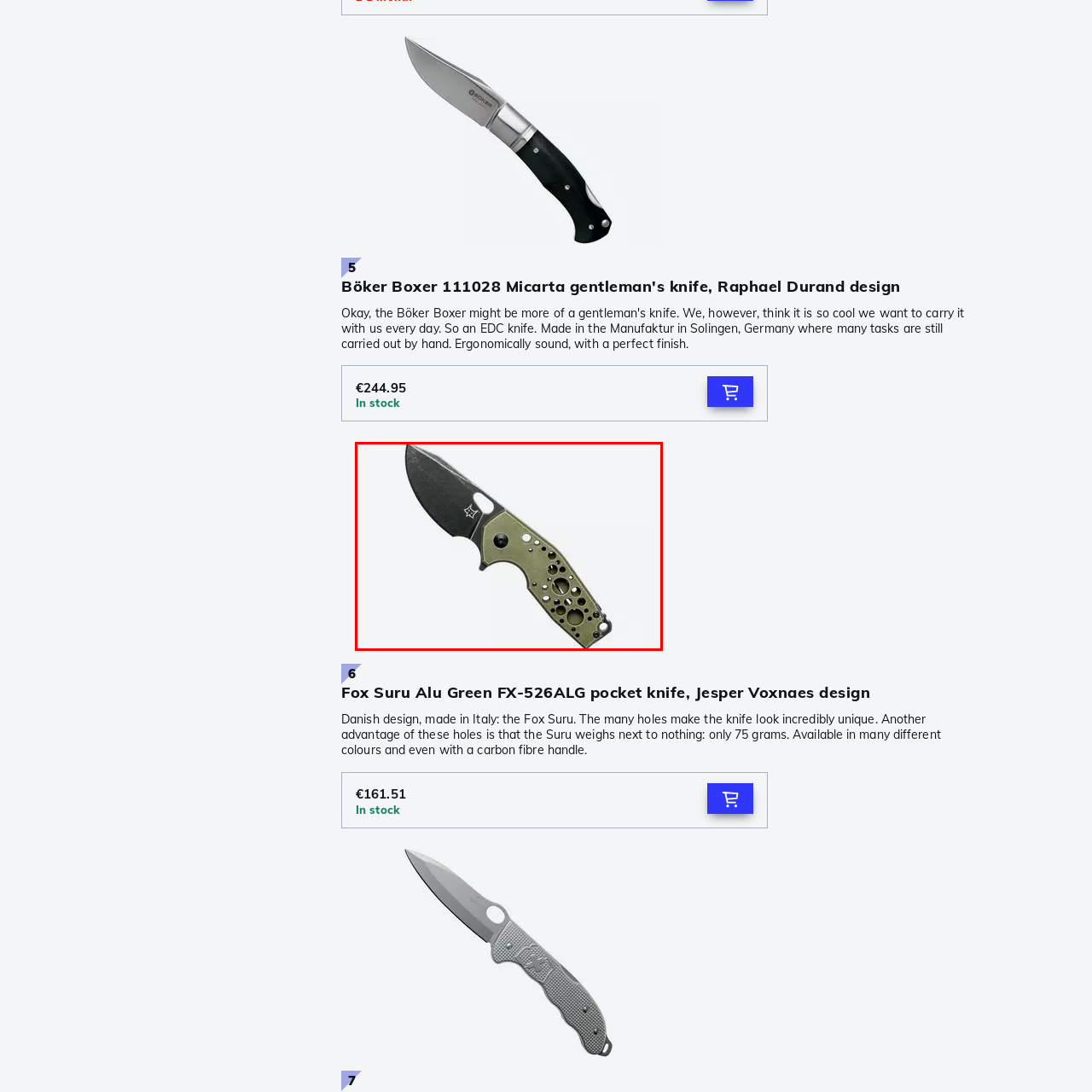Give an in-depth description of the image highlighted with the red boundary.

This image showcases the Fox Suru Alu Green FX-526ALG pocket knife, a unique and stylish design by Jesper Voxnaes. The knife features a distinctive olive green aluminum handle with multiple circular cutouts, contributing to its lightweight nature of just 75 grams. The blade boasts a sleek, dark finish that complements the modern aesthetic of the handle. Designed for both functionality and aesthetics, this knife represents a harmonious blend of Danish design principles with Italian craftsmanship, making it a standout choice for outdoor enthusiasts and collectors alike.